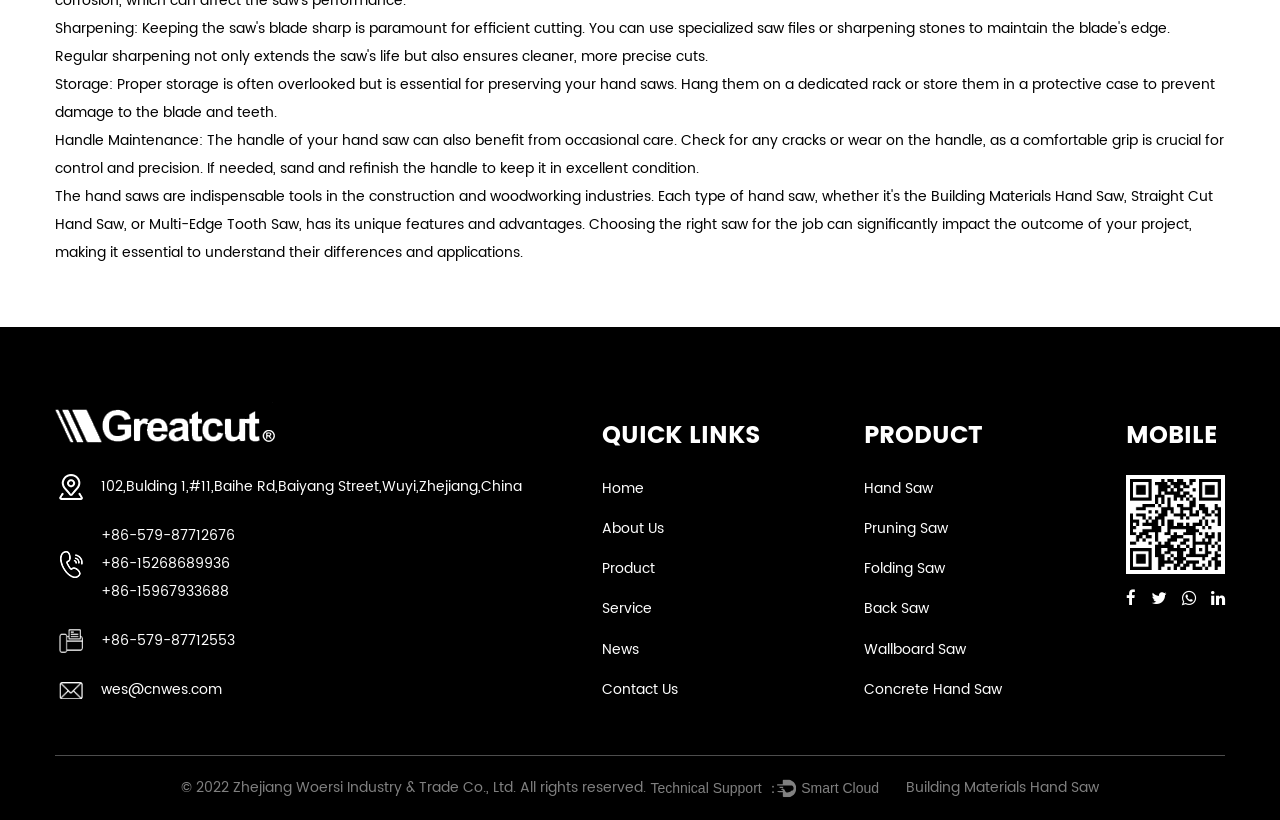Please locate the bounding box coordinates of the element's region that needs to be clicked to follow the instruction: "go to home page". The bounding box coordinates should be provided as four float numbers between 0 and 1, i.e., [left, top, right, bottom].

None